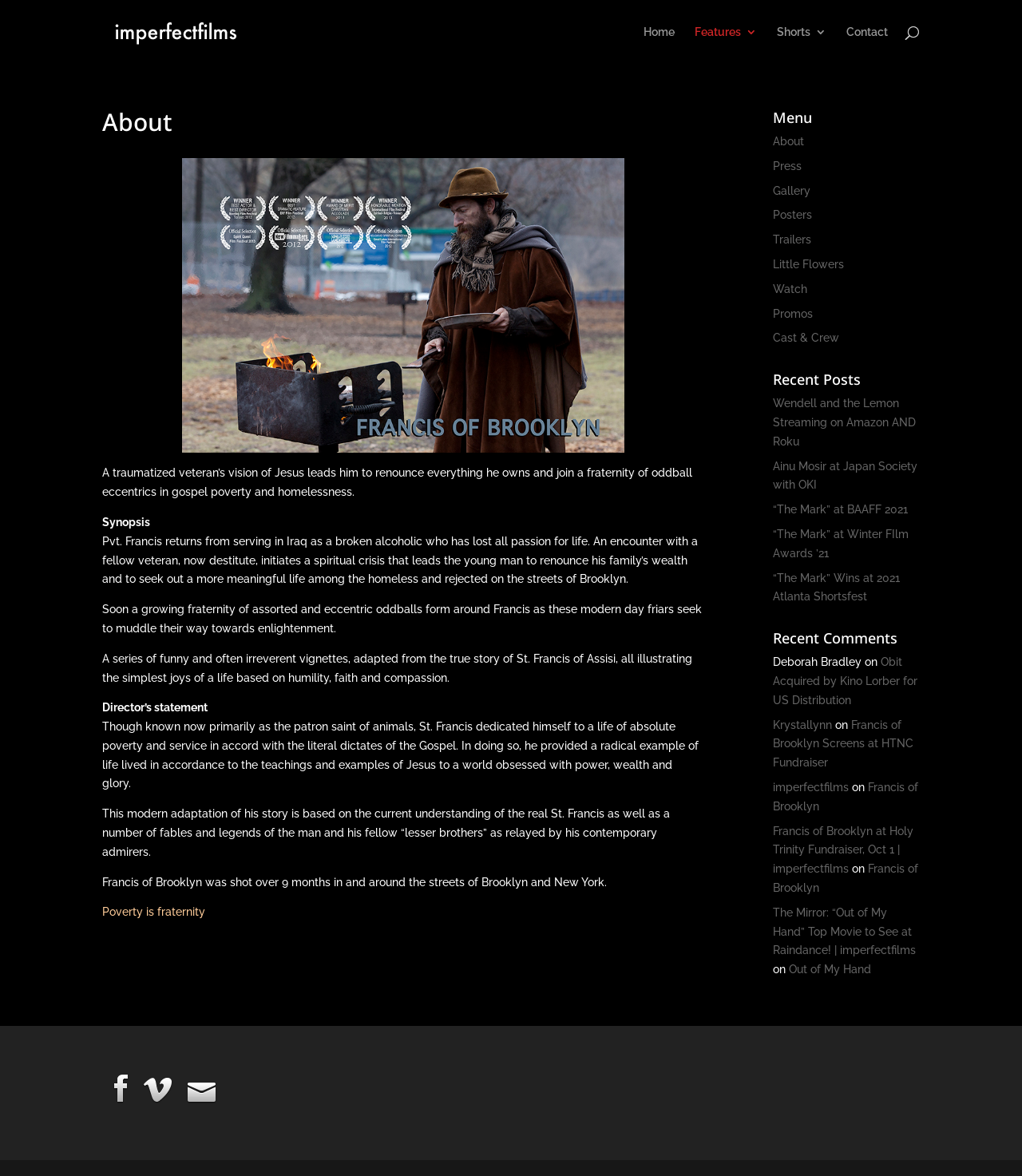Show the bounding box coordinates of the element that should be clicked to complete the task: "read the About article".

[0.1, 0.094, 0.689, 0.81]